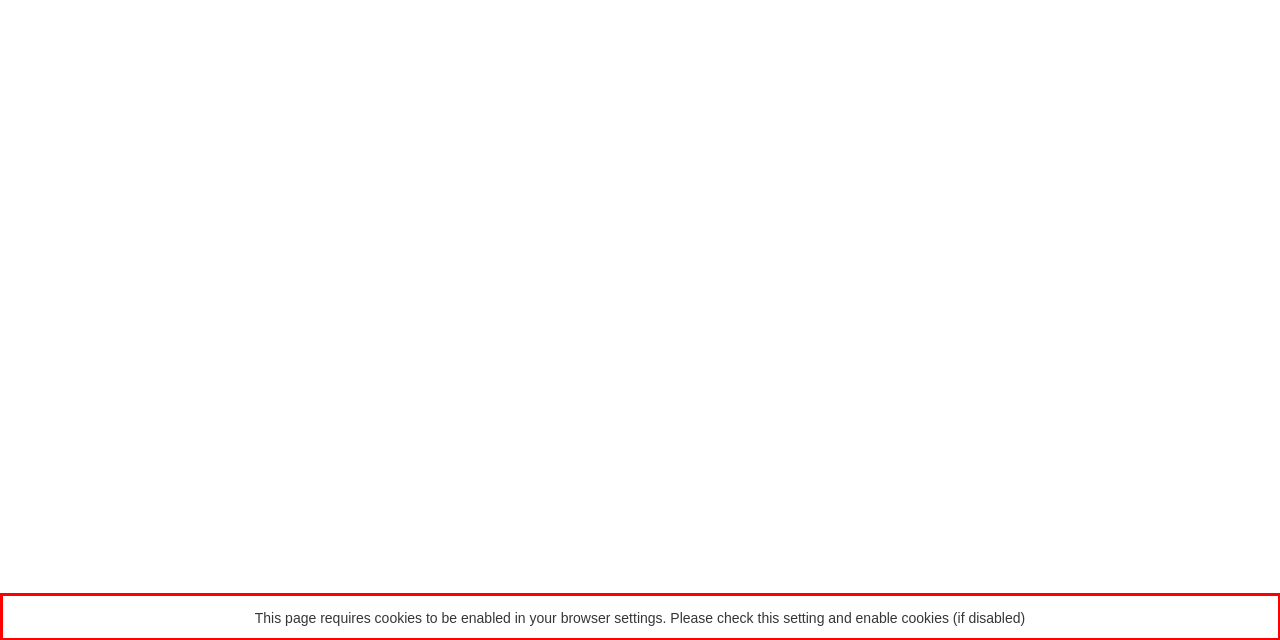Review the screenshot of the webpage and recognize the text inside the red rectangle bounding box. Provide the extracted text content.

This page requires cookies to be enabled in your browser settings. Please check this setting and enable cookies (if disabled)